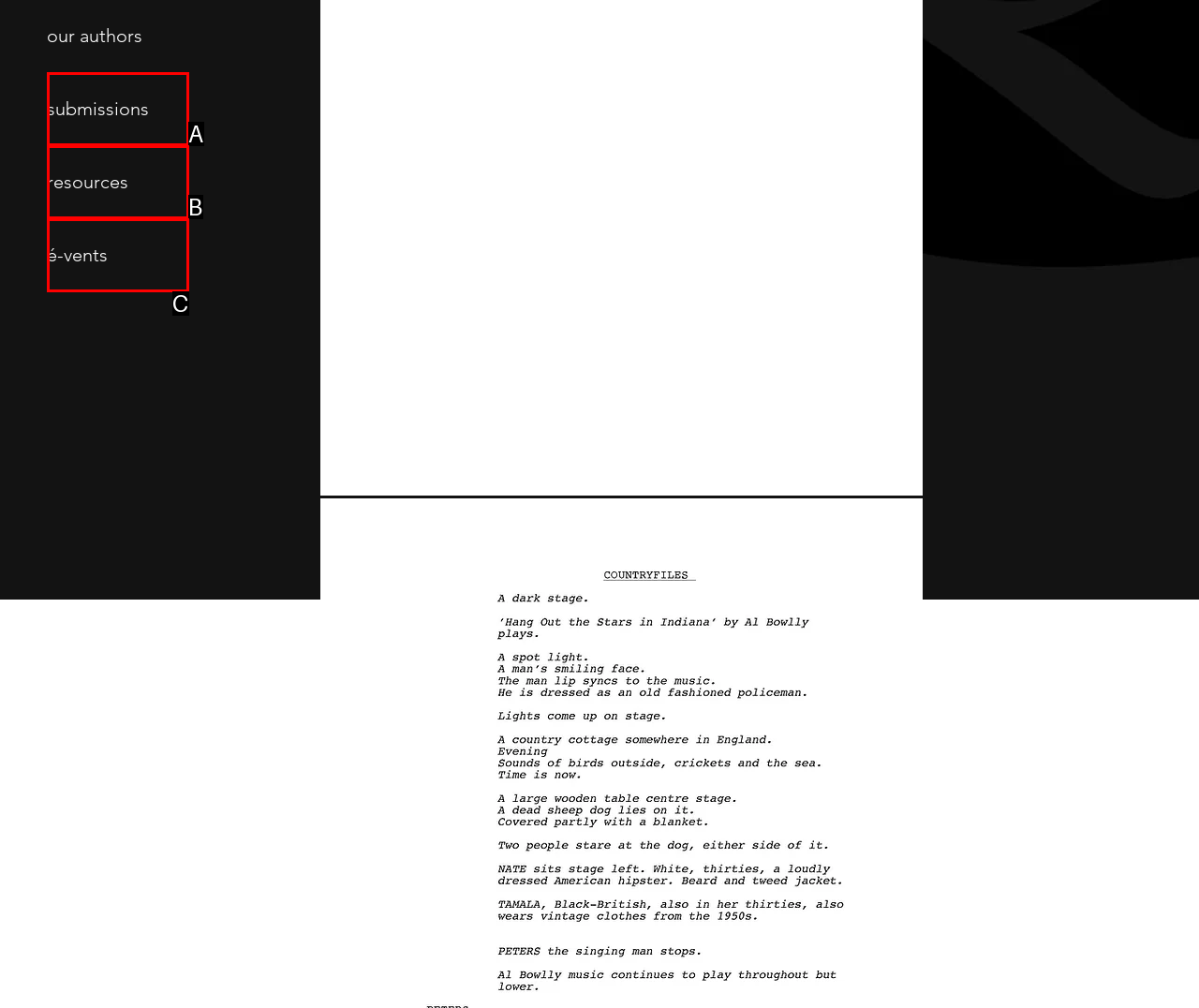From the provided options, pick the HTML element that matches the description: resources. Respond with the letter corresponding to your choice.

B